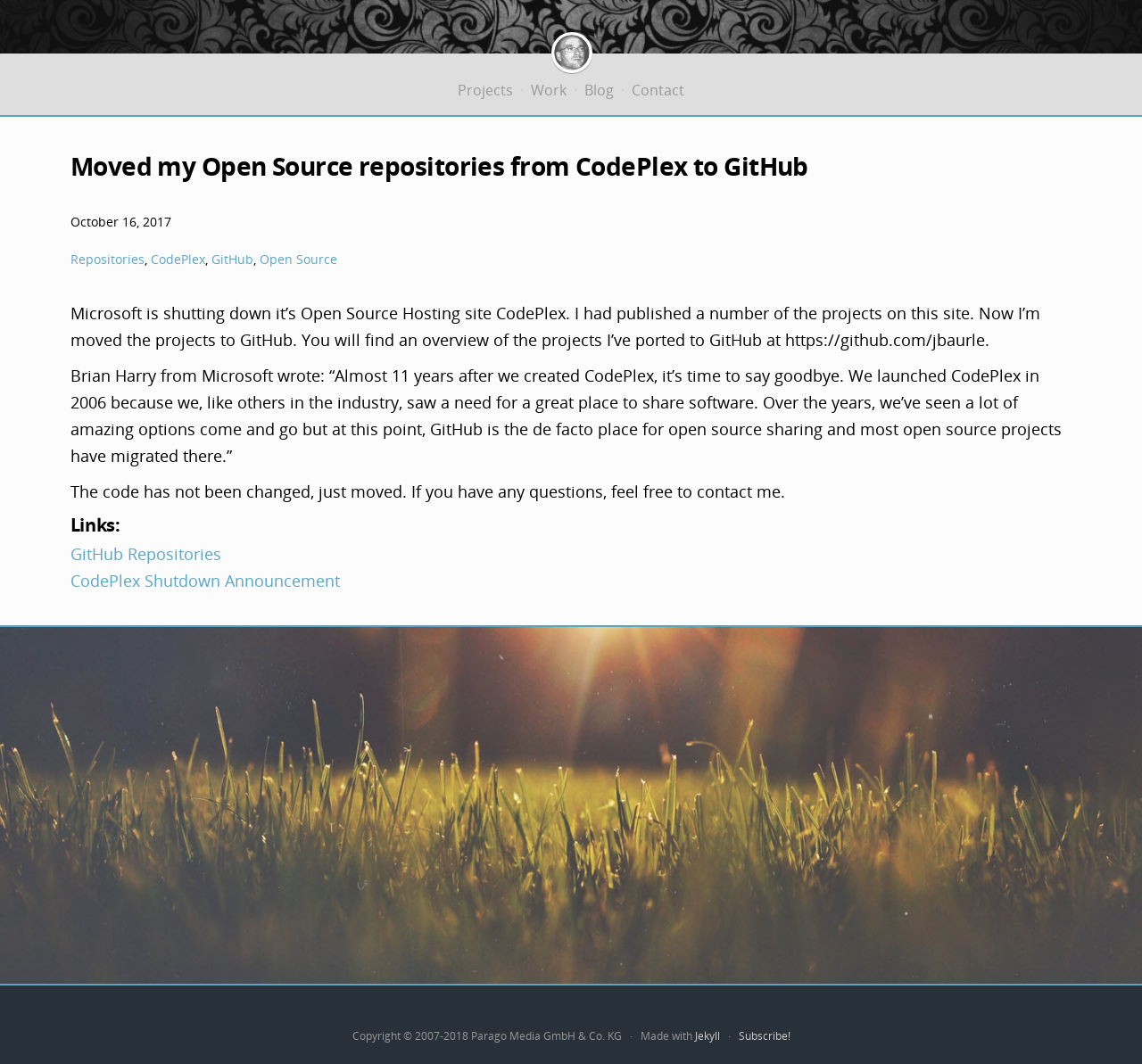Find the bounding box coordinates of the element I should click to carry out the following instruction: "visit Jürgen Bäurle's homepage".

[0.483, 0.03, 0.519, 0.069]